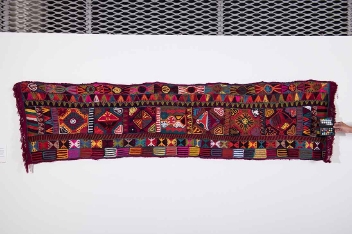What is the significance of the vivid colors?
Provide an in-depth and detailed explanation in response to the question.

The caption explains that the vivid reds, blues, and yellows are not only visually captivating but also represent the strong connection between the fabric and the cultural identity of the artisans, implying that the colors hold cultural significance.